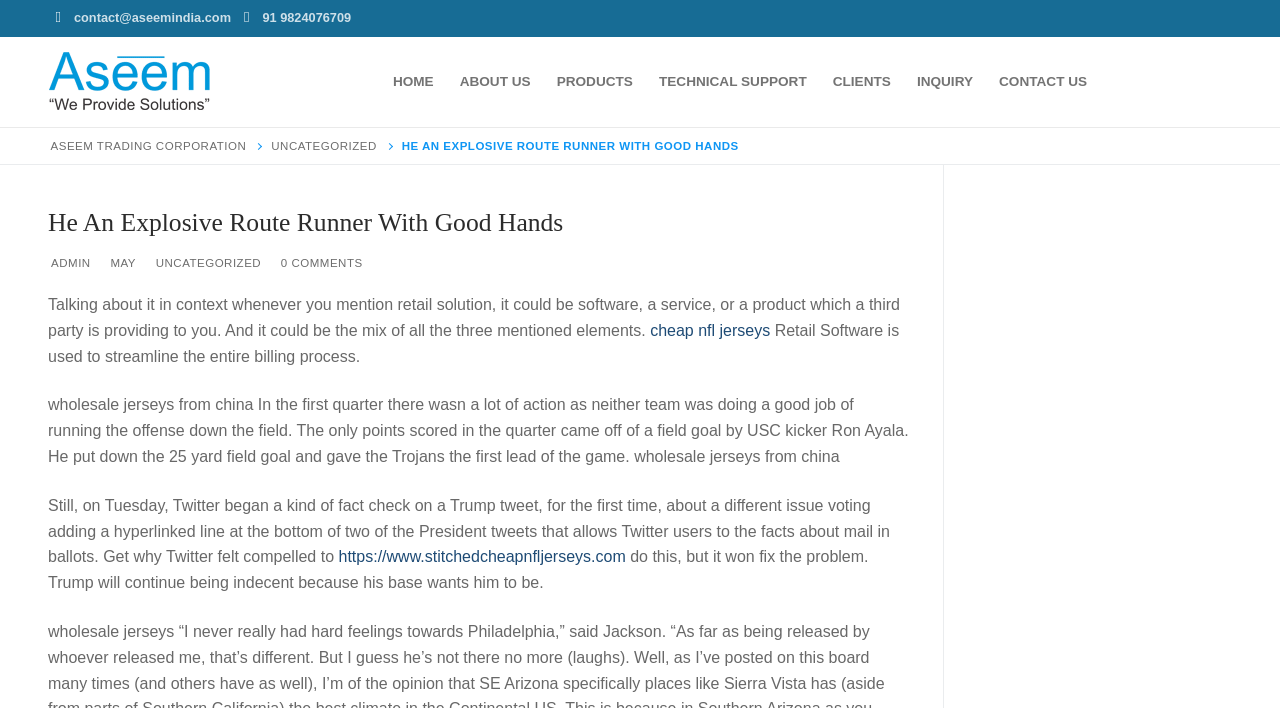How many navigation links are there?
Based on the image content, provide your answer in one word or a short phrase.

10